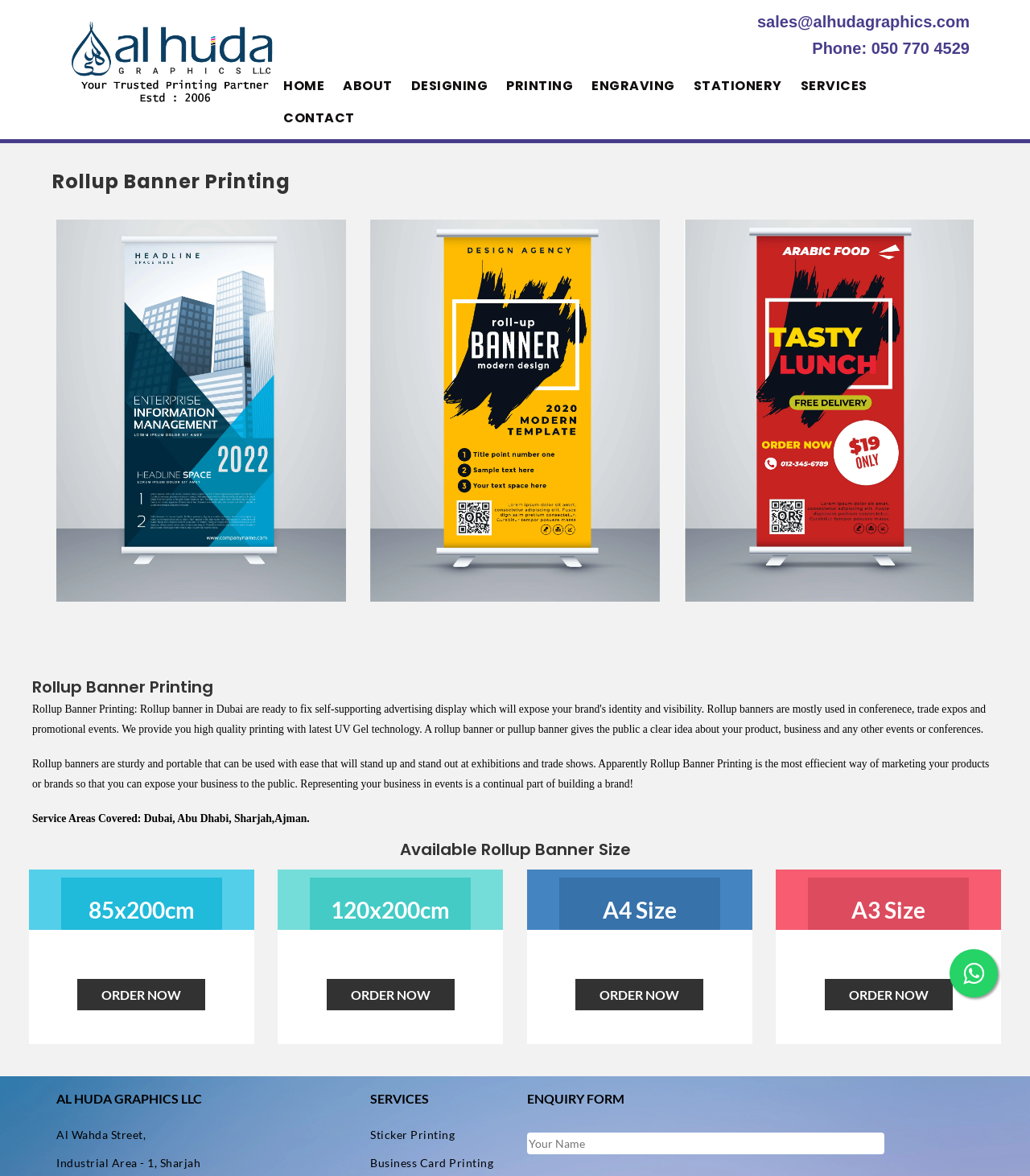Please respond in a single word or phrase: 
What is the purpose of rollup banner printing?

Marketing products or brands